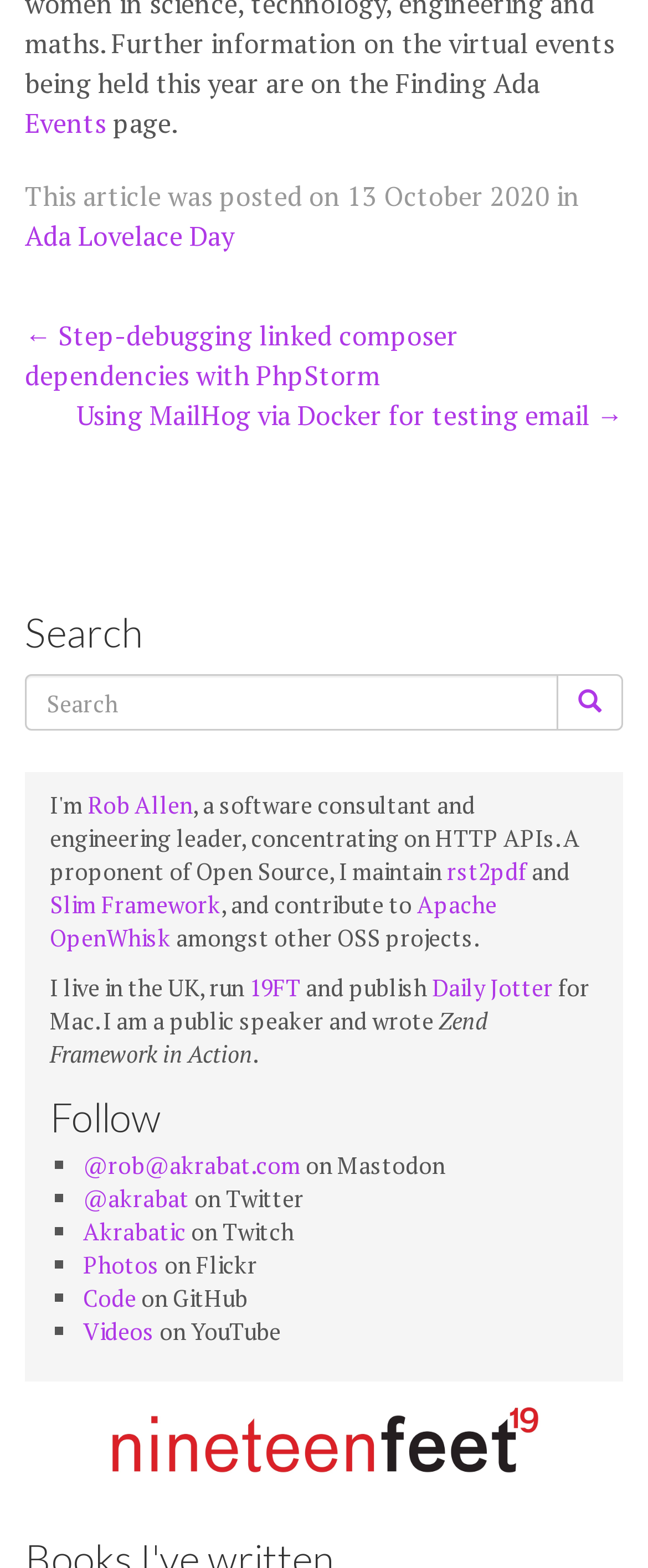Find the bounding box coordinates of the clickable area that will achieve the following instruction: "Check out Daily Jotter".

[0.667, 0.62, 0.854, 0.64]